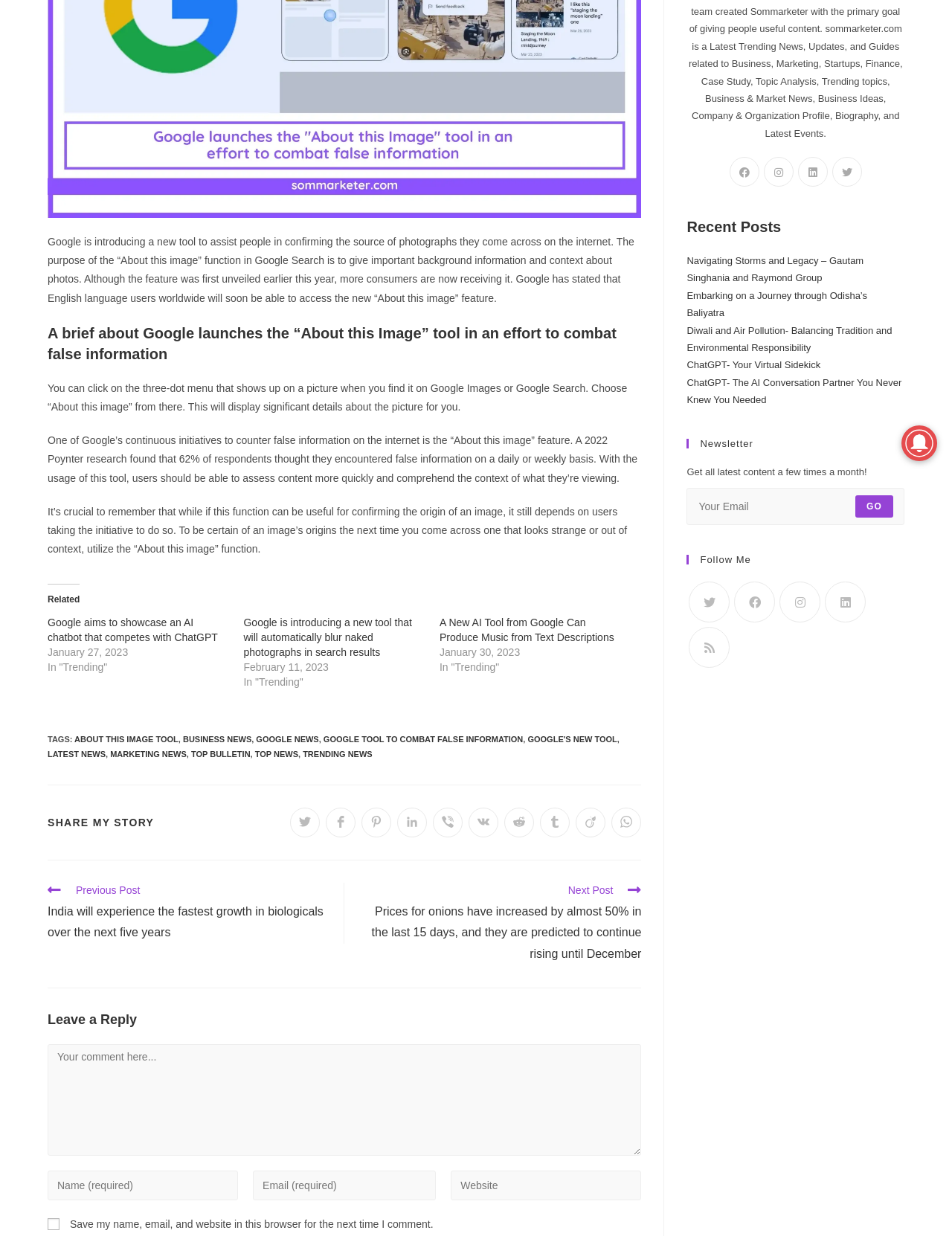Determine the bounding box of the UI element mentioned here: "About this Image tool". The coordinates must be in the format [left, top, right, bottom] with values ranging from 0 to 1.

[0.078, 0.595, 0.187, 0.602]